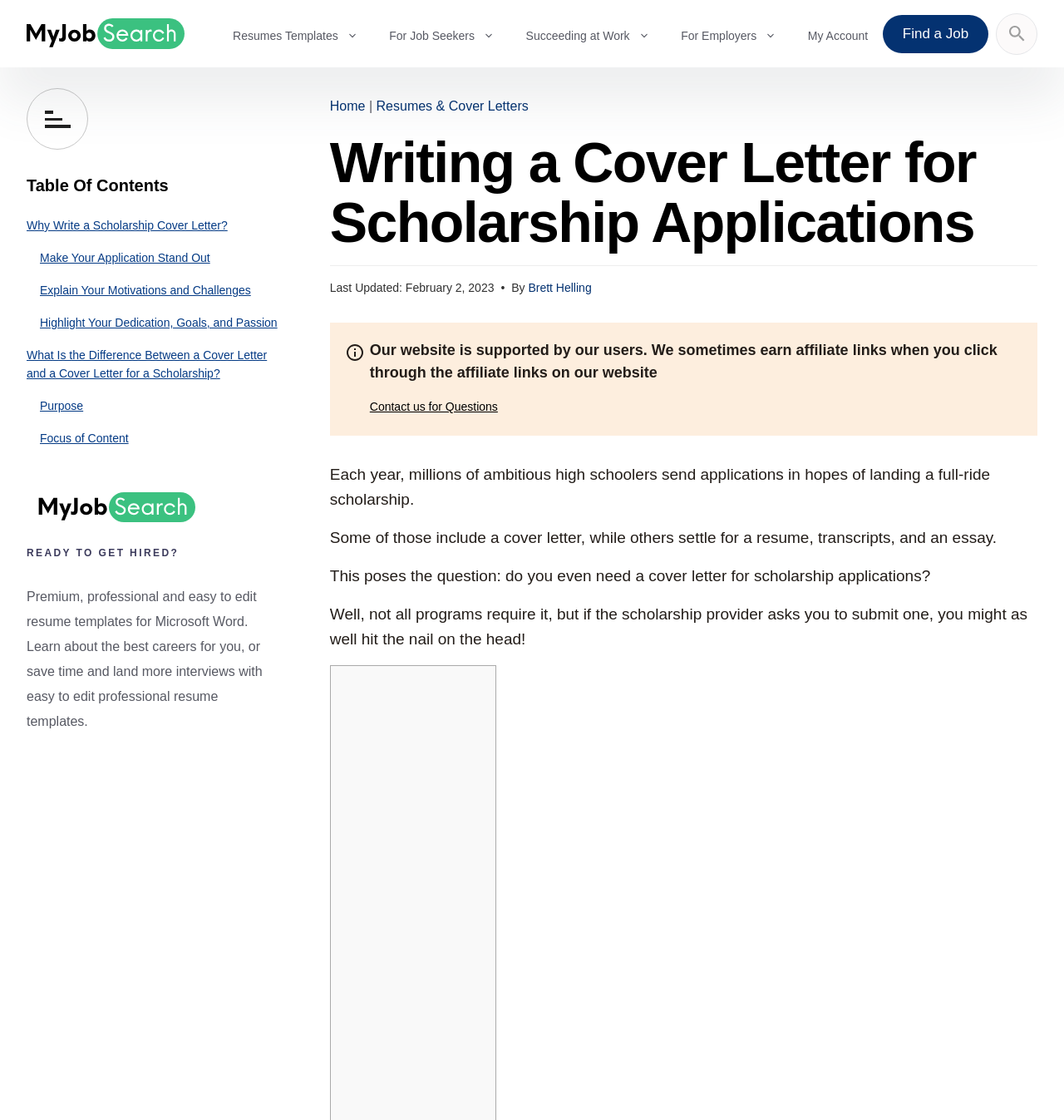Could you locate the bounding box coordinates for the section that should be clicked to accomplish this task: "Contact us for Questions".

[0.326, 0.352, 0.468, 0.374]